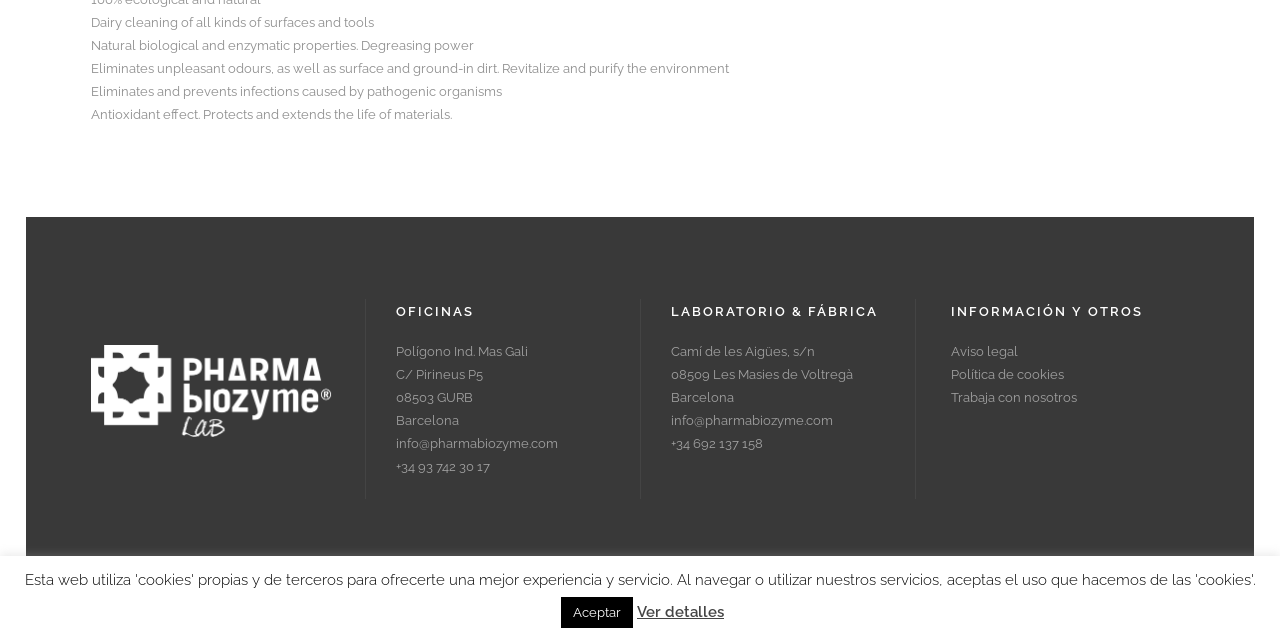Determine the bounding box for the UI element that matches this description: "Aceptar".

[0.438, 0.933, 0.495, 0.981]